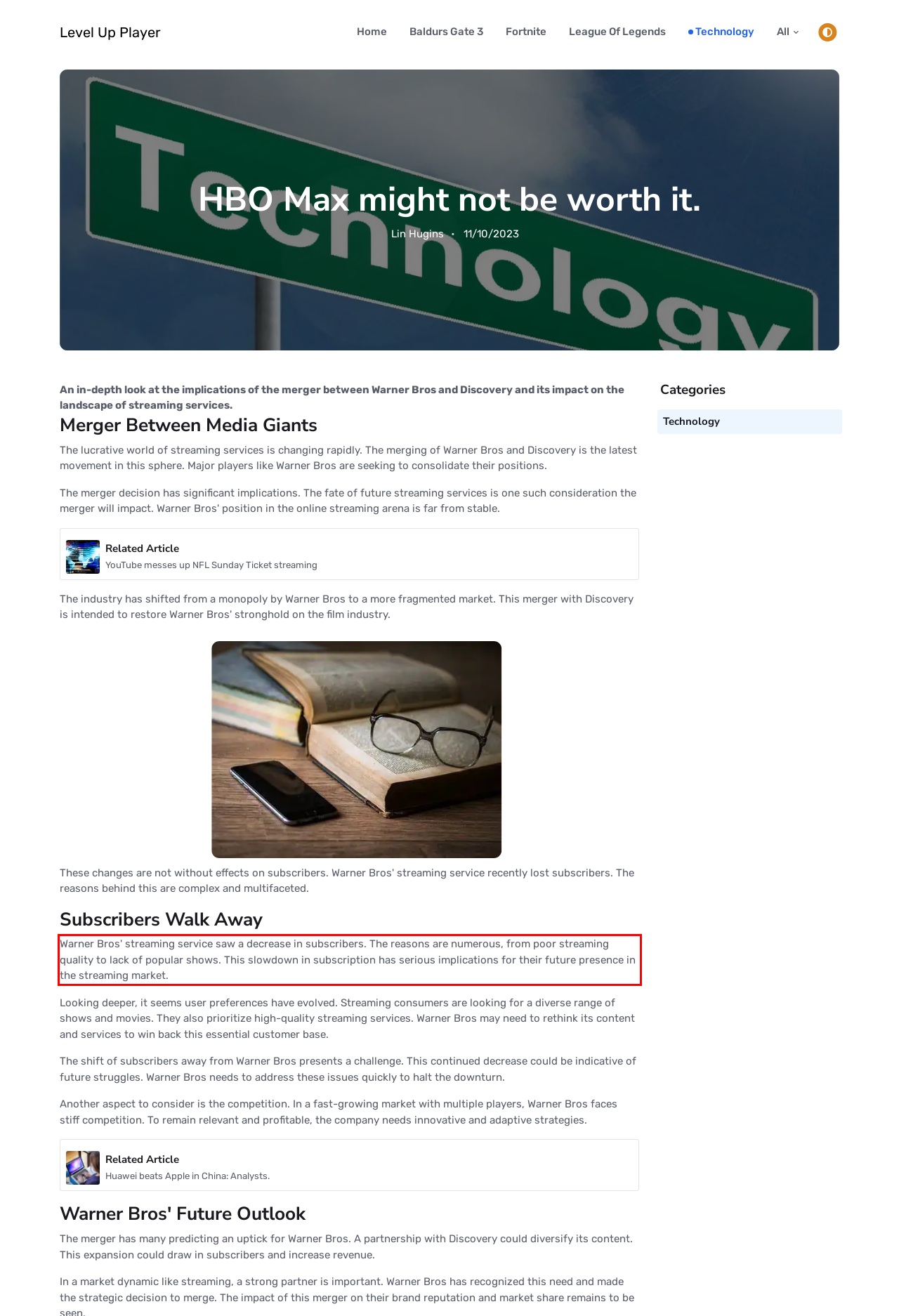Given a screenshot of a webpage containing a red bounding box, perform OCR on the text within this red bounding box and provide the text content.

Warner Bros' streaming service saw a decrease in subscribers. The reasons are numerous, from poor streaming quality to lack of popular shows. This slowdown in subscription has serious implications for their future presence in the streaming market.